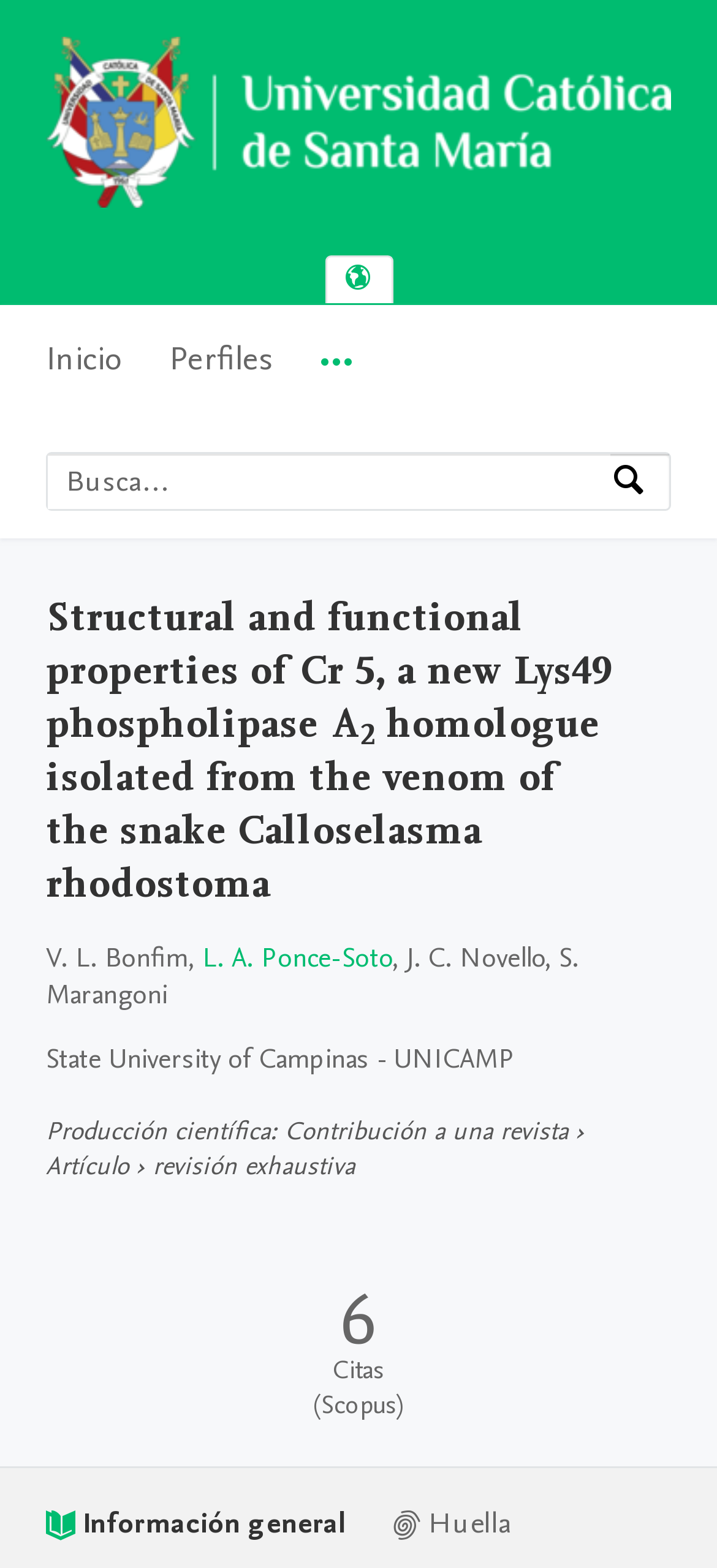What is the purpose of the textbox?
Using the visual information, respond with a single word or phrase.

Search